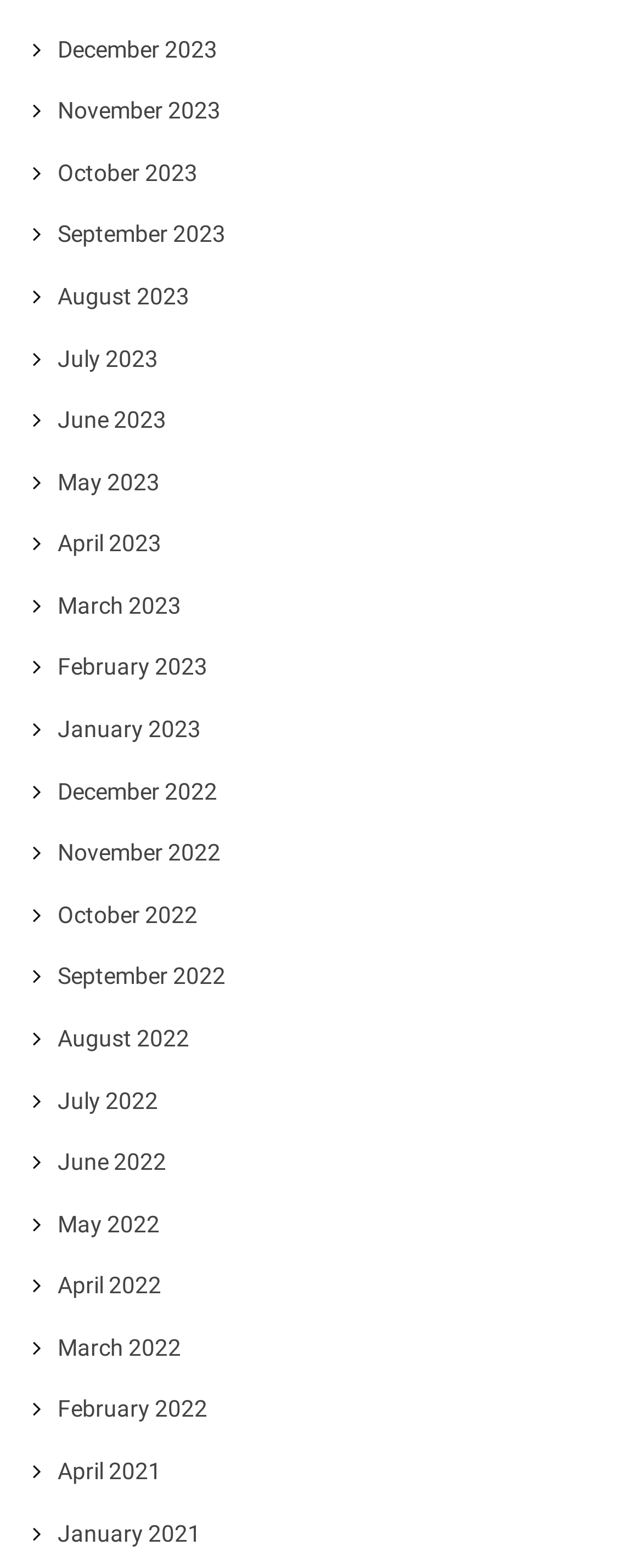Determine the bounding box coordinates of the element that should be clicked to execute the following command: "Go to November 2022".

[0.09, 0.535, 0.344, 0.552]